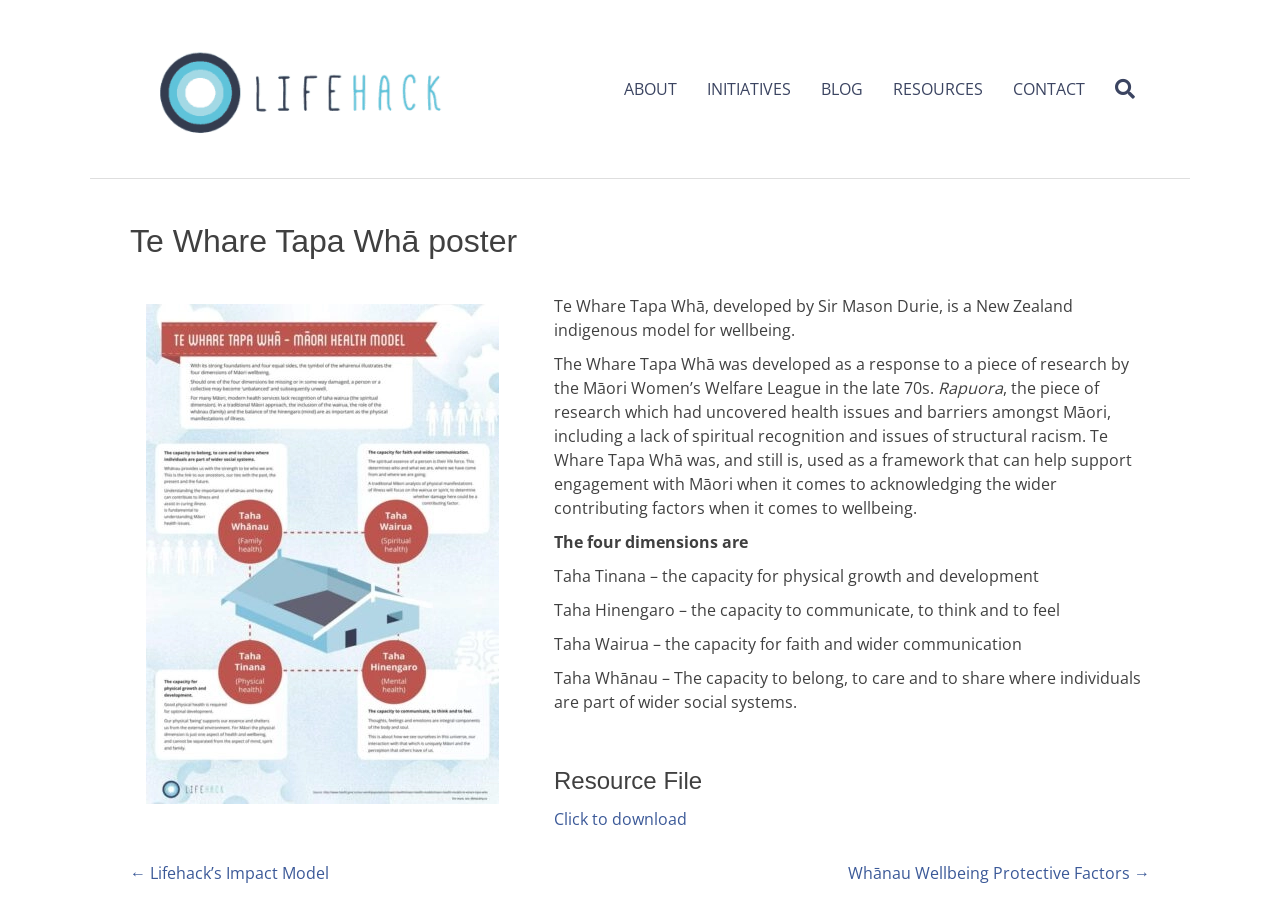Can you find and provide the main heading text of this webpage?

Te Whare Tapa Whā poster